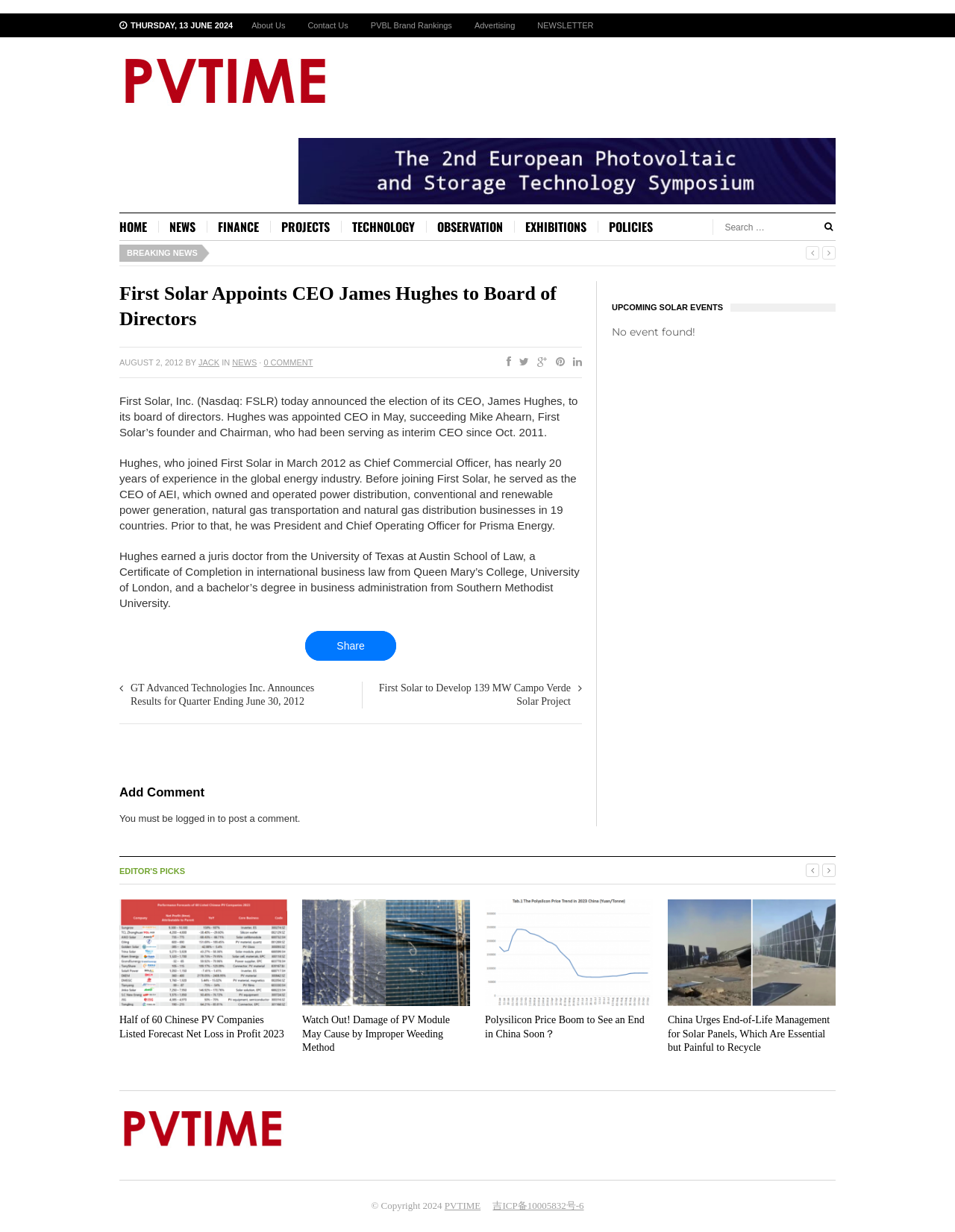What is the date of the news article?
Provide a comprehensive and detailed answer to the question.

The date of the news article can be found in the time element within the article section, which is 'AUGUST 2, 2012'.